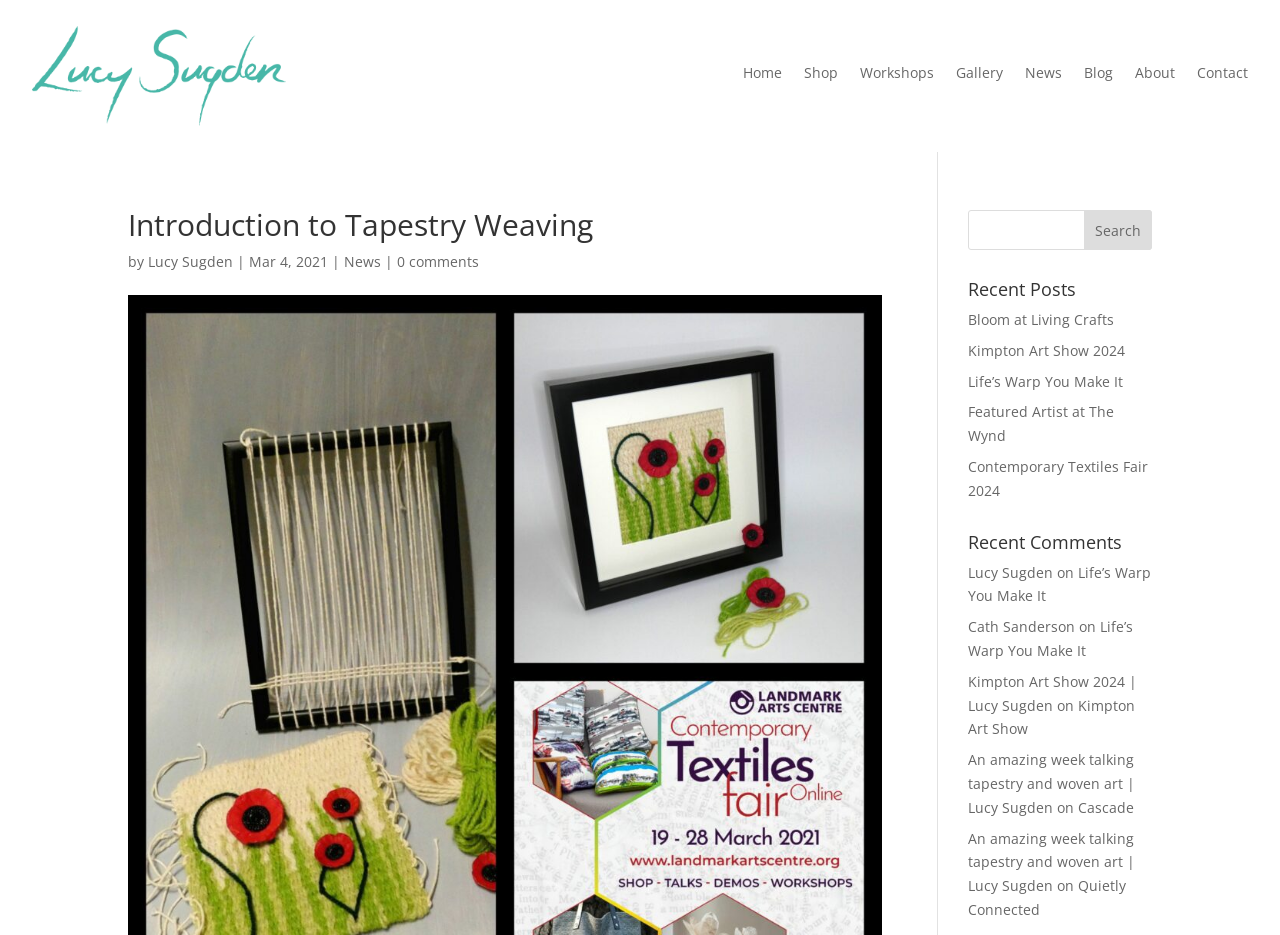Analyze the image and provide a detailed answer to the question: What is the category of the post 'Bloom at Living Crafts'?

The post 'Bloom at Living Crafts' is listed under the heading 'Recent Posts', and there is also a link to 'News' above the heading, indicating that this post is categorized as news.